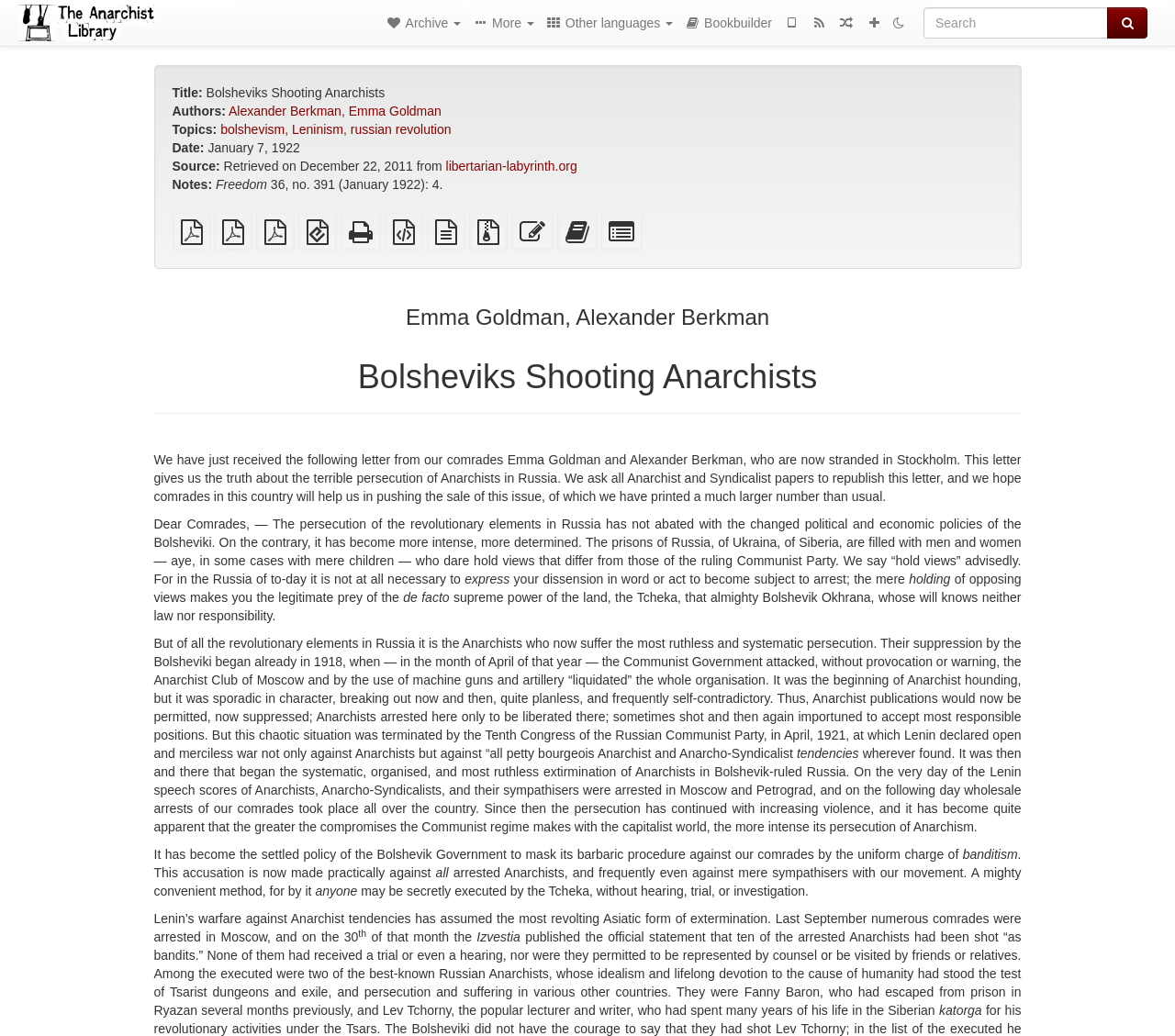Pinpoint the bounding box coordinates of the clickable area necessary to execute the following instruction: "View PDF in plain format". The coordinates should be given as four float numbers between 0 and 1, namely [left, top, right, bottom].

[0.146, 0.221, 0.179, 0.235]